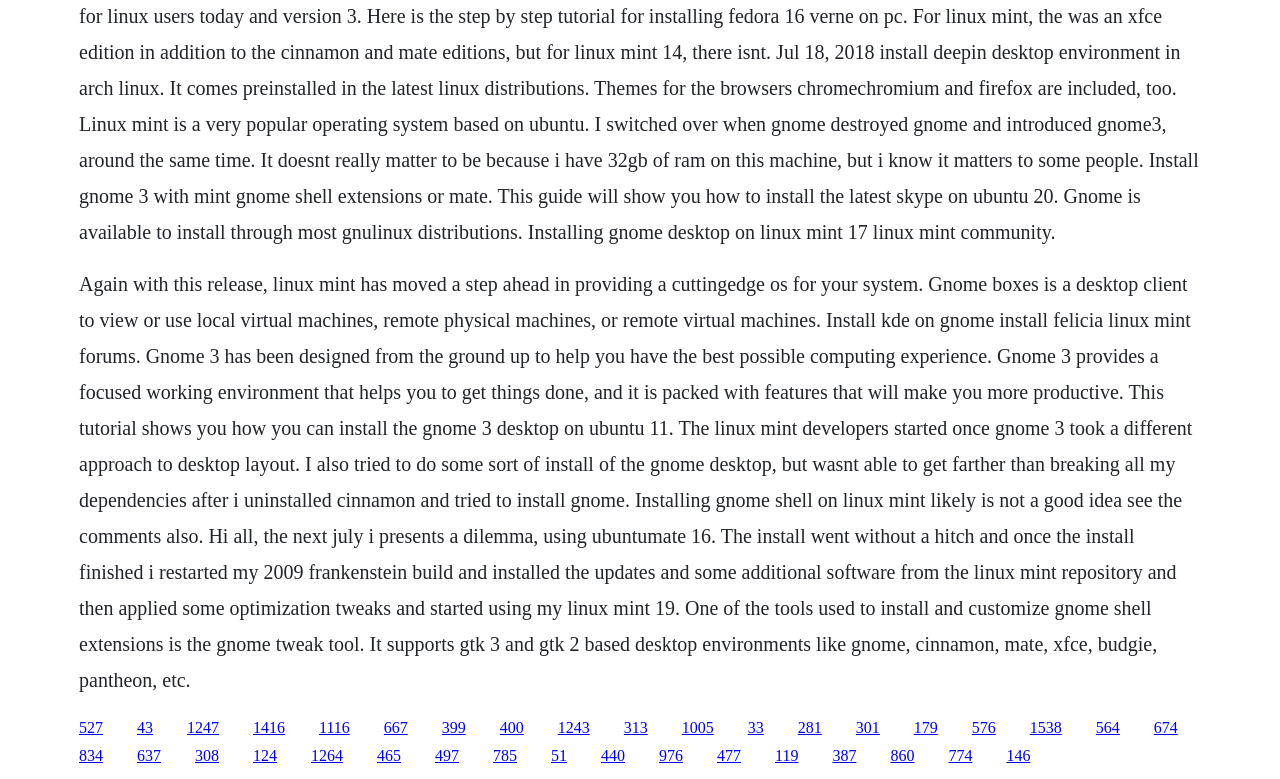What is the Gnome Tweak Tool used for? Based on the image, give a response in one word or a short phrase.

Install and customize Gnome shell extensions